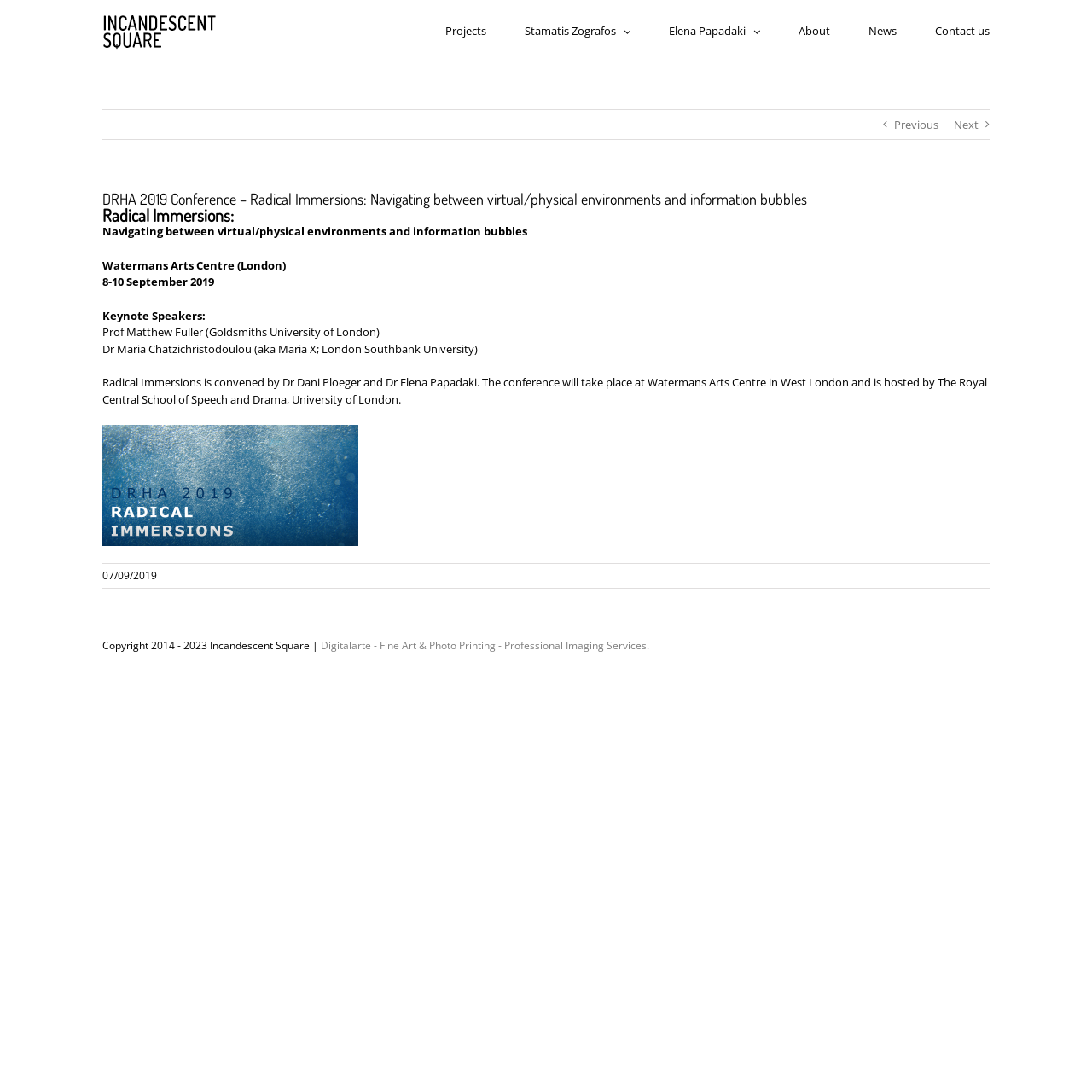What is the date of the conference?
Please provide an in-depth and detailed response to the question.

I found the answer by reading the static text in the article section, which mentions the date of the conference as '8-10 September 2019'.